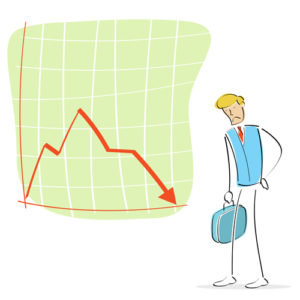What is the figure holding?
Please answer the question as detailed as possible.

The caption describes the figure as 'holding a briefcase', which indicates that the figure is grasping or carrying a briefcase. This information is explicitly stated in the caption, making the answer 'Briefcase'.